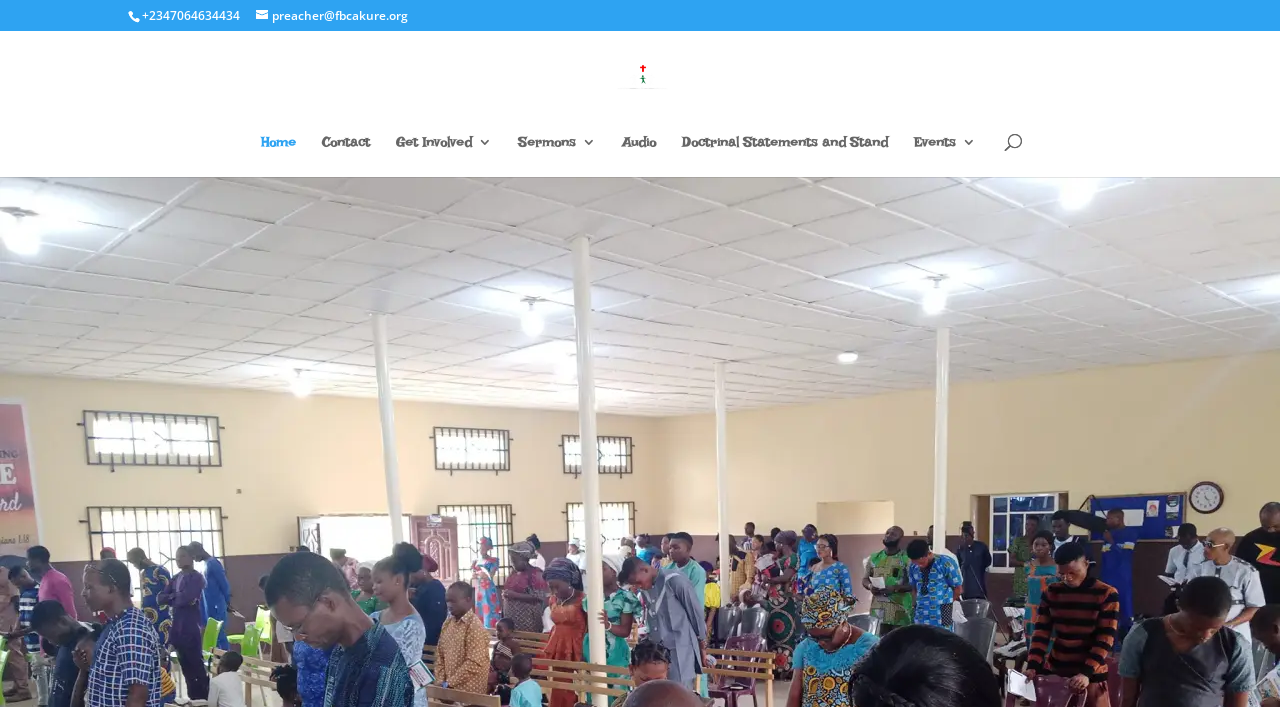Based on the element description name="s" placeholder="Search …" title="Search for:", identify the bounding box of the UI element in the given webpage screenshot. The coordinates should be in the format (top-left x, top-left y, bottom-right x, bottom-right y) and must be between 0 and 1.

[0.053, 0.042, 0.953, 0.045]